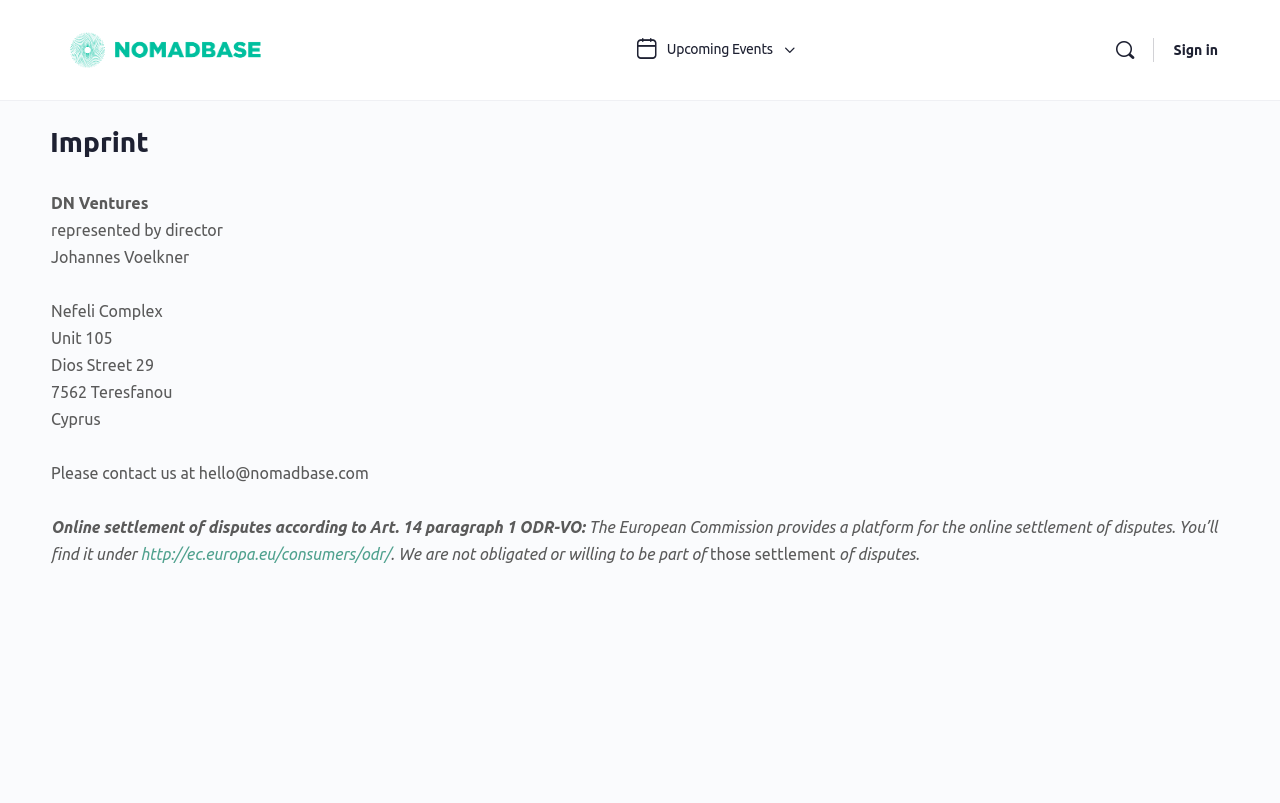What is the purpose of the online settlement platform?
Please give a detailed and elaborate answer to the question based on the image.

The purpose of the online settlement platform is mentioned in the static text 'Online settlement of disputes according to Art. 14 paragraph 1 ODR-VO:', which is located at the bottom of the main content area.